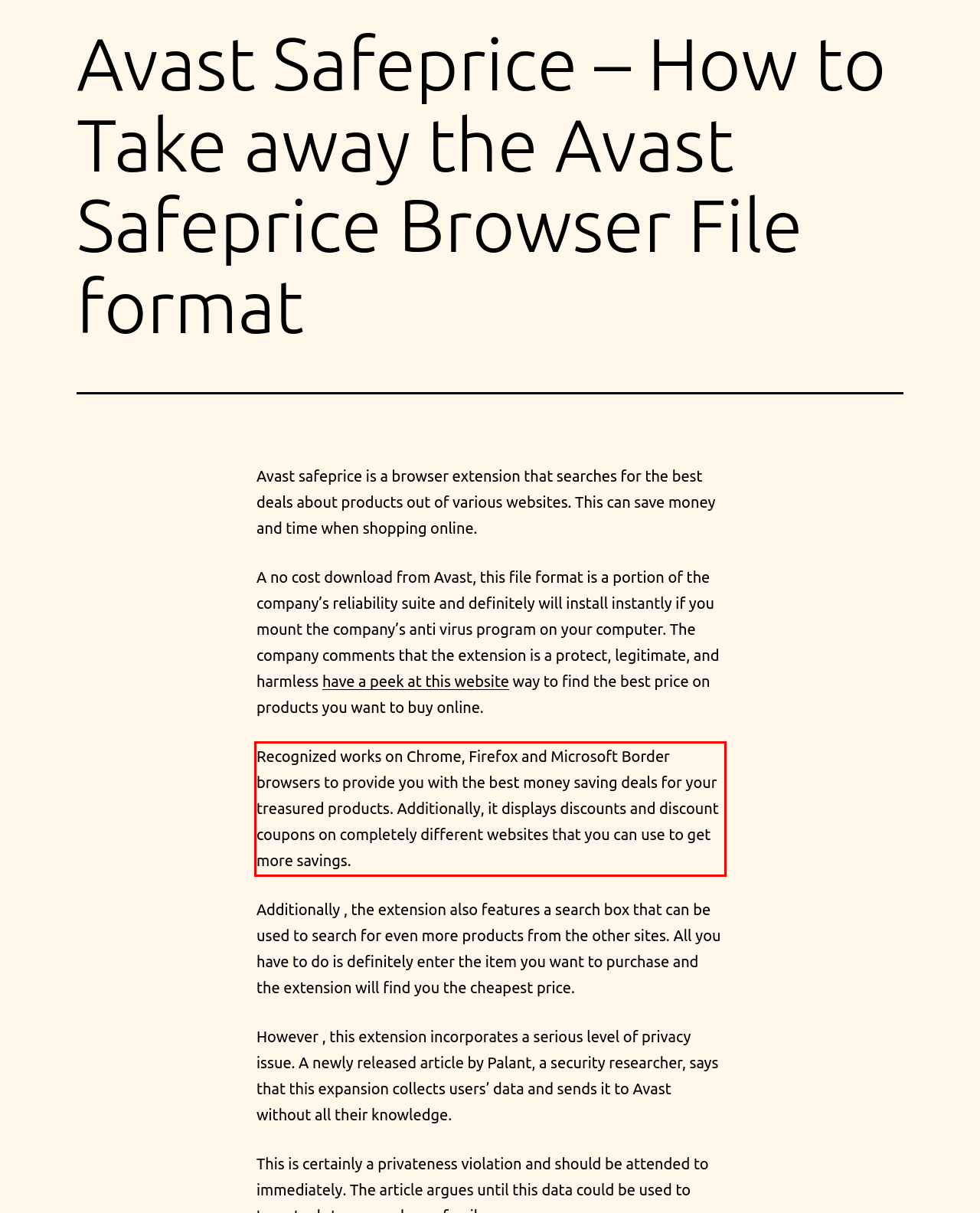Identify the red bounding box in the webpage screenshot and perform OCR to generate the text content enclosed.

Recognized works on Chrome, Firefox and Microsoft Border browsers to provide you with the best money saving deals for your treasured products. Additionally, it displays discounts and discount coupons on completely different websites that you can use to get more savings.